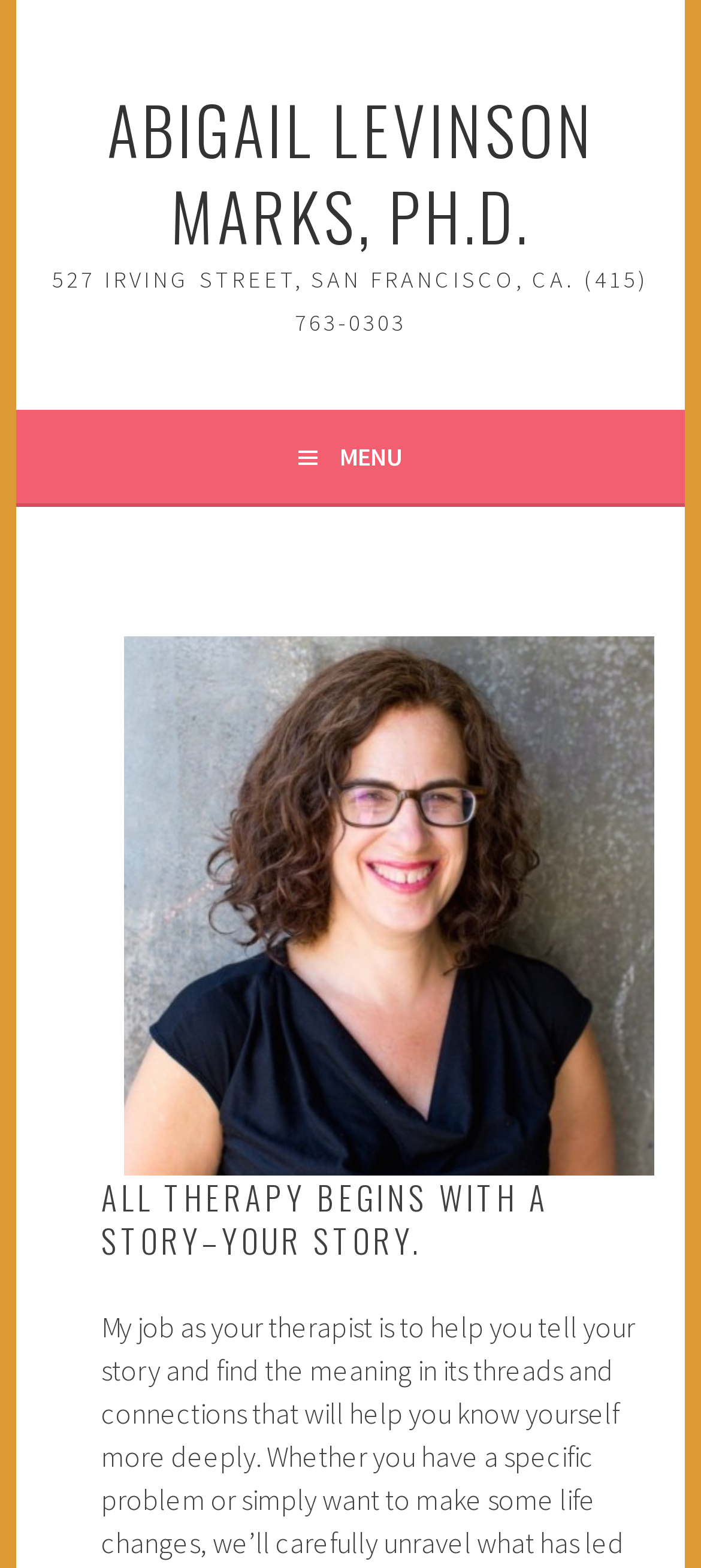Please find and generate the text of the main header of the webpage.

ABIGAIL LEVINSON MARKS, PH.D.